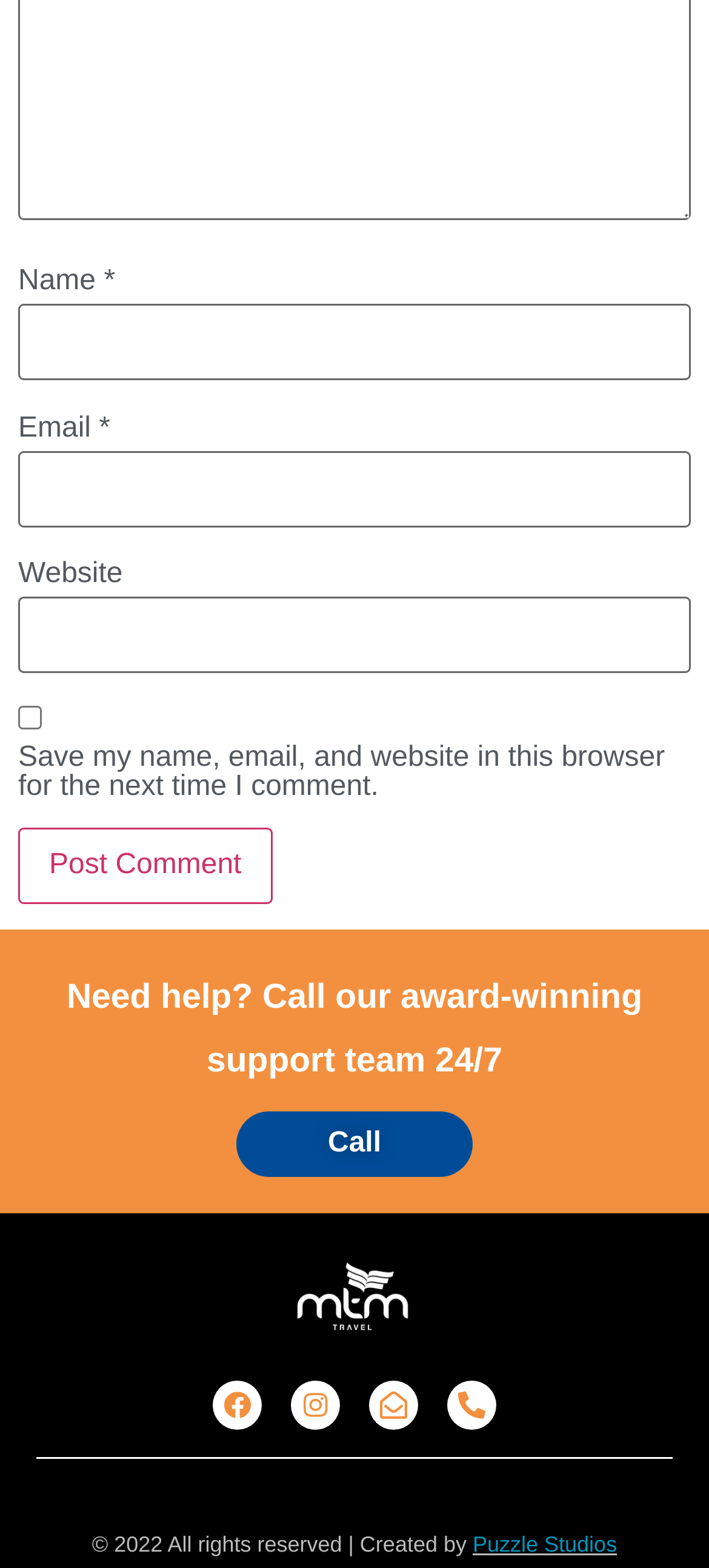Provide a single word or phrase to answer the given question: 
Who created the website?

Puzzle Studios